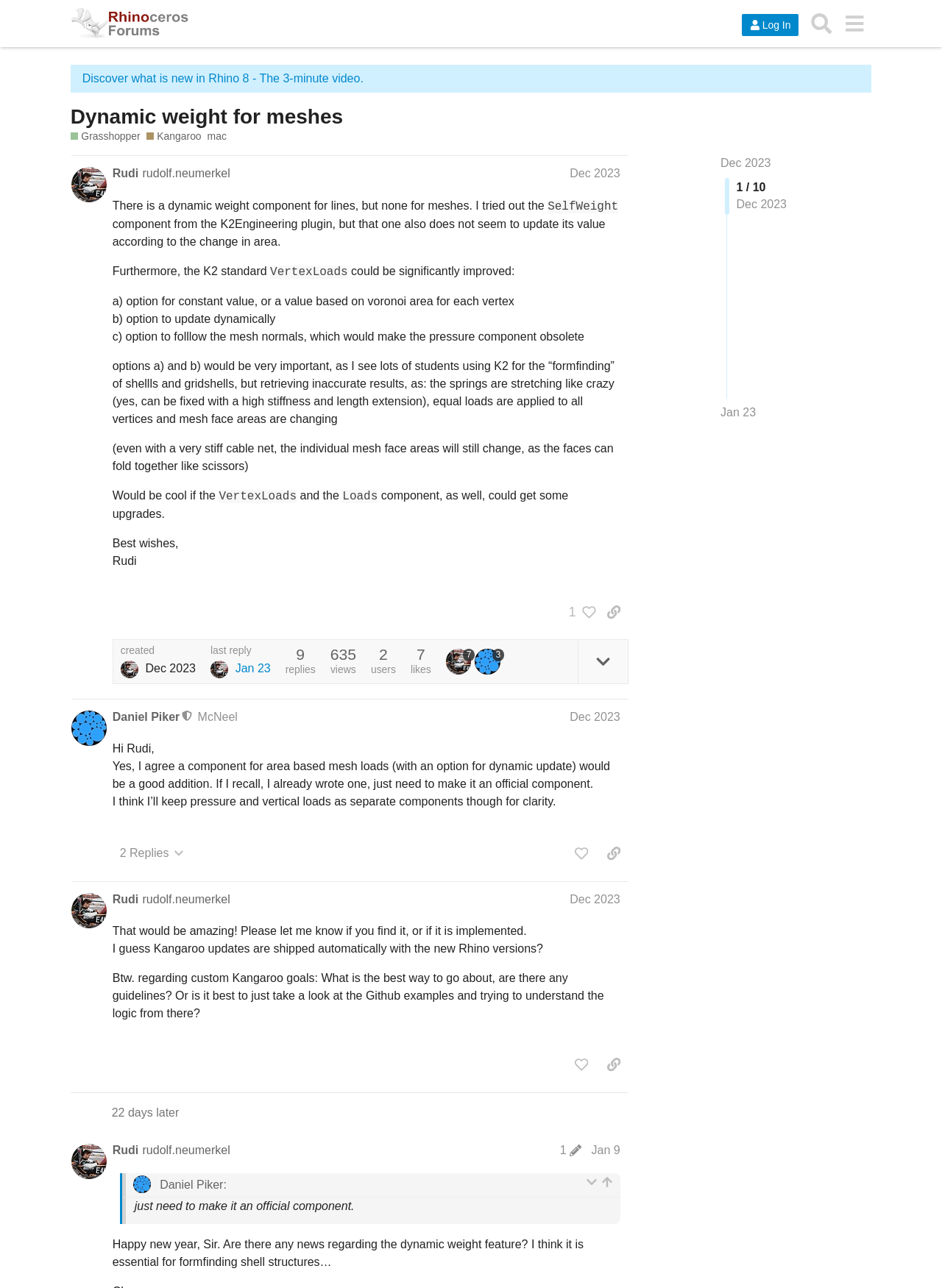Create a detailed narrative describing the layout and content of the webpage.

This webpage is a forum discussion page from the McNeel Forum, specifically focused on Grasshopper and Kangaroo. At the top, there is a header section with links to the McNeel Forum, a login button, a search button, and a menu button. Below the header, there is a title "Dynamic weight for meshes" with links to related topics.

The main content of the page is divided into two posts. The first post, from user Rudi, discusses the need for a dynamic weight component for meshes and suggests improvements to the existing VertexLoads component. The post includes a detailed description of the issues and proposed solutions. Below the post, there are buttons to like, reply, and copy the link to the post.

The second post, from user Daniel Piker, responds to Rudi's post and agrees that a component for area-based mesh loads would be a good addition. Daniel mentions that he has already written such a component and plans to make it official.

Throughout the page, there are various buttons, links, and images, including user avatars, timestamps, and reply counts. The layout is organized, with clear headings and concise text, making it easy to follow the discussion.